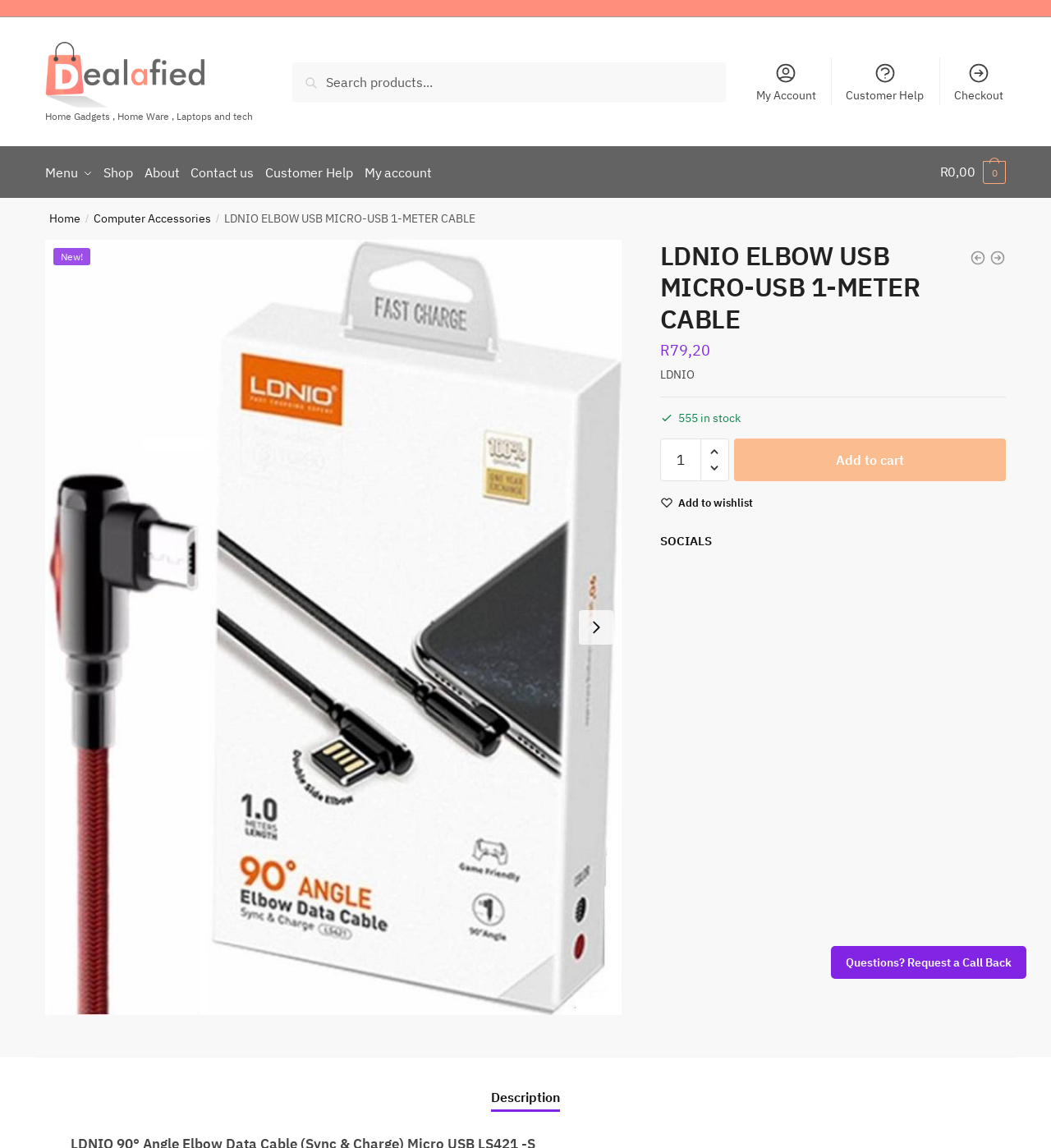What is the minimum quantity of the product that can be added to the cart?
Refer to the screenshot and respond with a concise word or phrase.

1